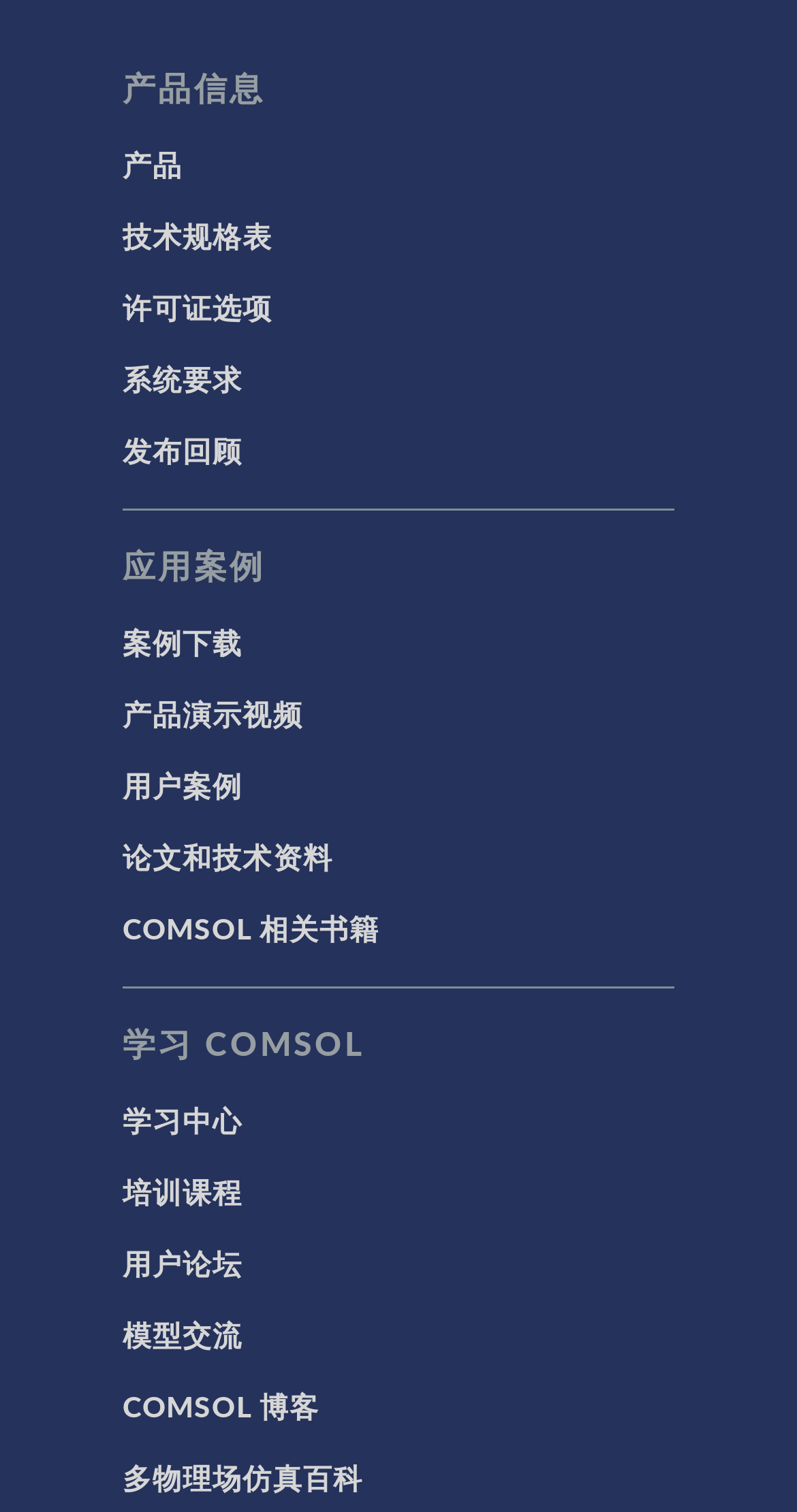Bounding box coordinates are specified in the format (top-left x, top-left y, bottom-right x, bottom-right y). All values are floating point numbers bounded between 0 and 1. Please provide the bounding box coordinate of the region this sentence describes: 系统要求

[0.154, 0.237, 0.305, 0.264]